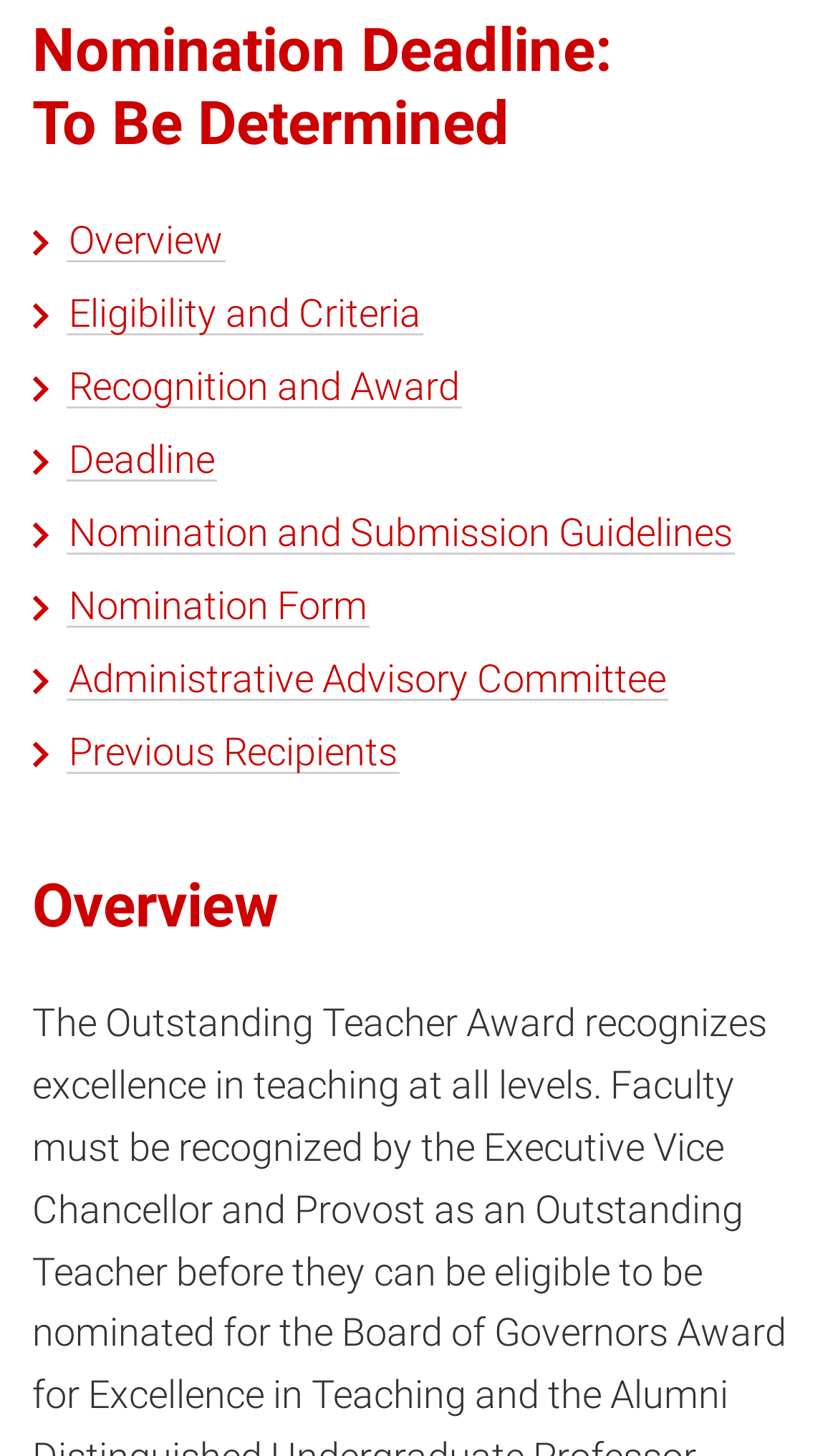Please determine the bounding box coordinates of the clickable area required to carry out the following instruction: "read recognition and award". The coordinates must be four float numbers between 0 and 1, represented as [left, top, right, bottom].

[0.079, 0.25, 0.551, 0.281]